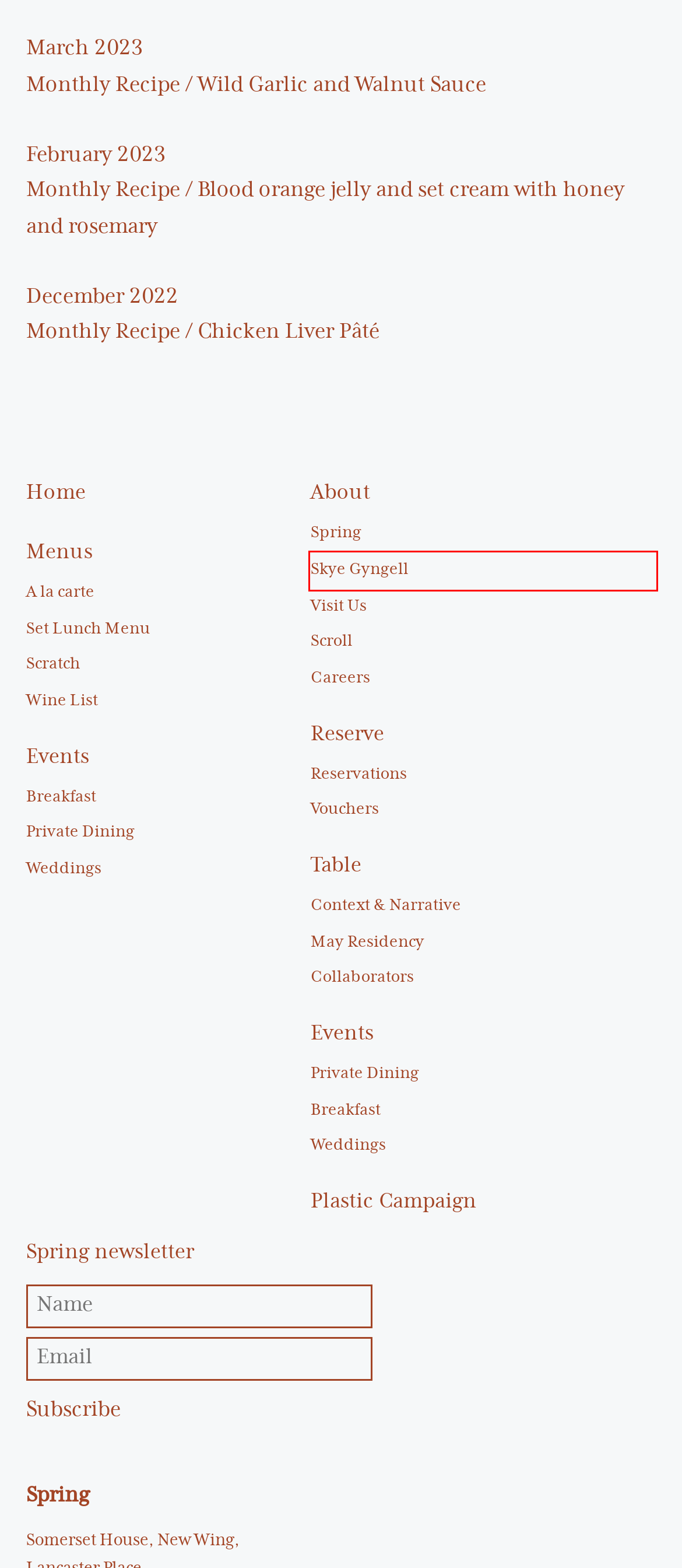View the screenshot of the webpage containing a red bounding box around a UI element. Select the most fitting webpage description for the new page shown after the element in the red bounding box is clicked. Here are the candidates:
A. Spring Restaurant | Skye Gyngell | London
B. Skye Gyngell - Spring Restaurant
C. Set Lunch Menu - Spring Restaurant
D. Scroll Archives - Spring Restaurant
E. Monthly Recipe / Wild Garlic and Walnut Sauce - Spring Restaurant
F. Wine List - Spring Restaurant
G. Lunch & Dinner Menus | Spring Restaurant
H. Visit Us - Spring Restaurant

B